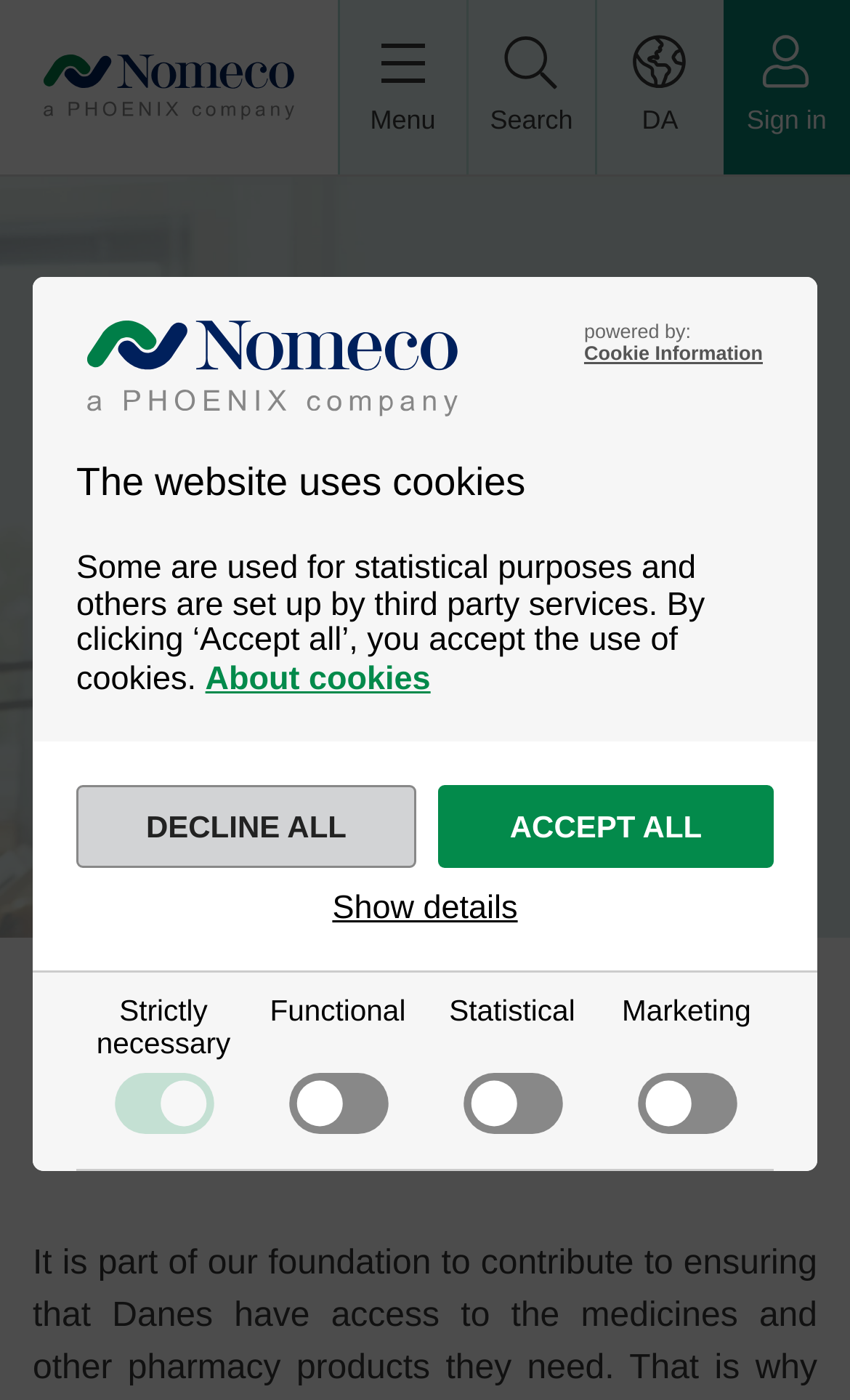What can users do in the search box?
Give a one-word or short phrase answer based on the image.

Search for products